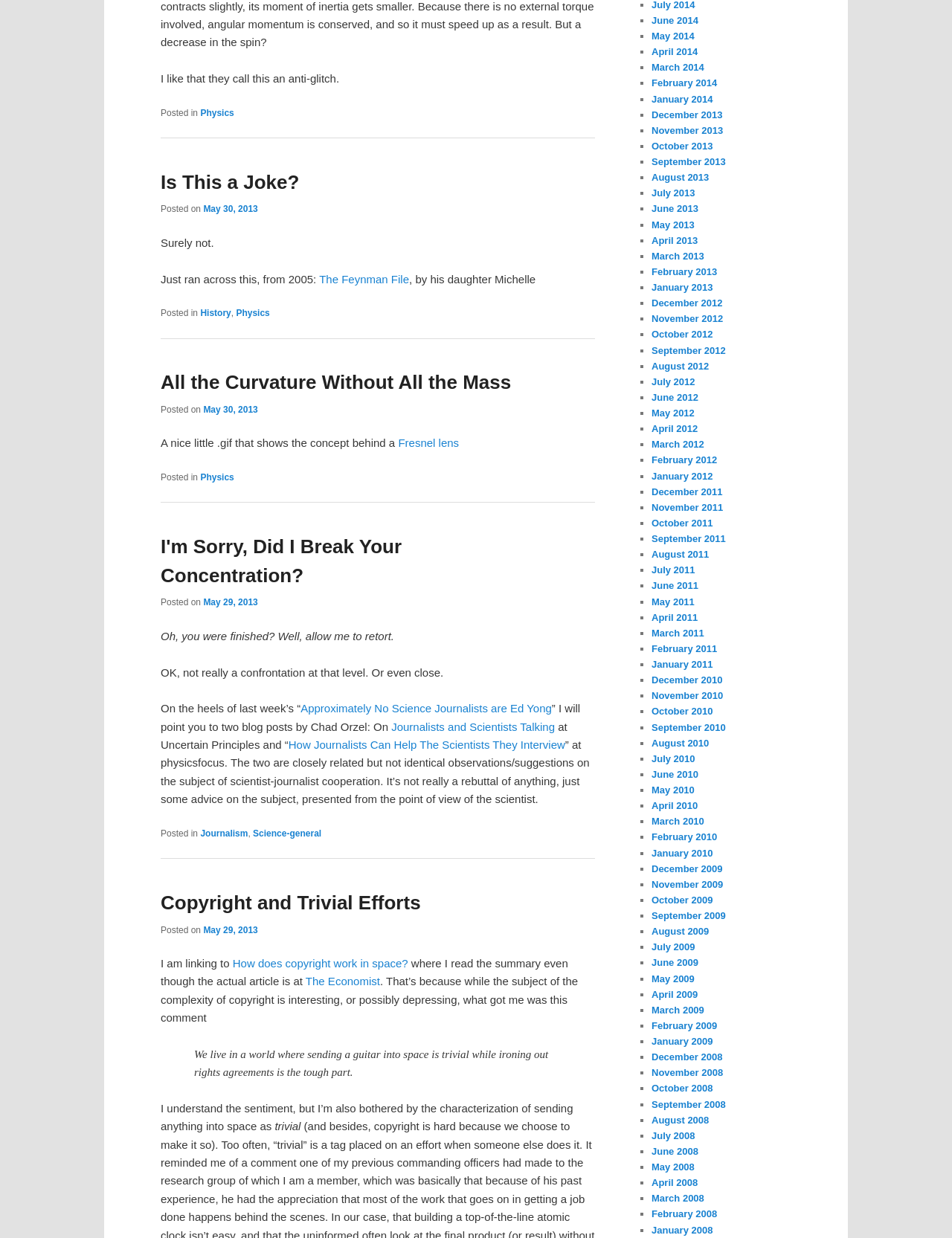What is the category of the second article?
Answer the question using a single word or phrase, according to the image.

History, Physics